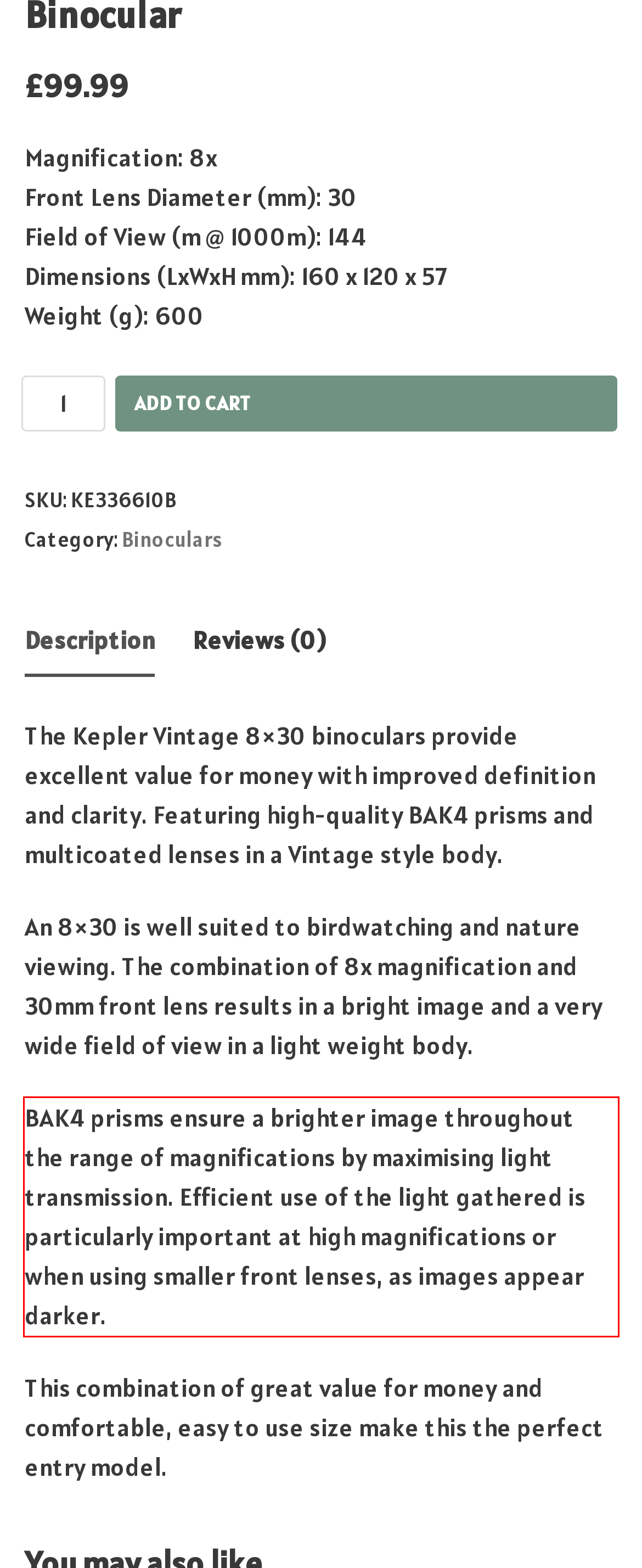Identify the text inside the red bounding box on the provided webpage screenshot by performing OCR.

BAK4 prisms ensure a brighter image throughout the range of magnifications by maximising light transmission. Efficient use of the light gathered is particularly important at high magnifications or when using smaller front lenses, as images appear darker.